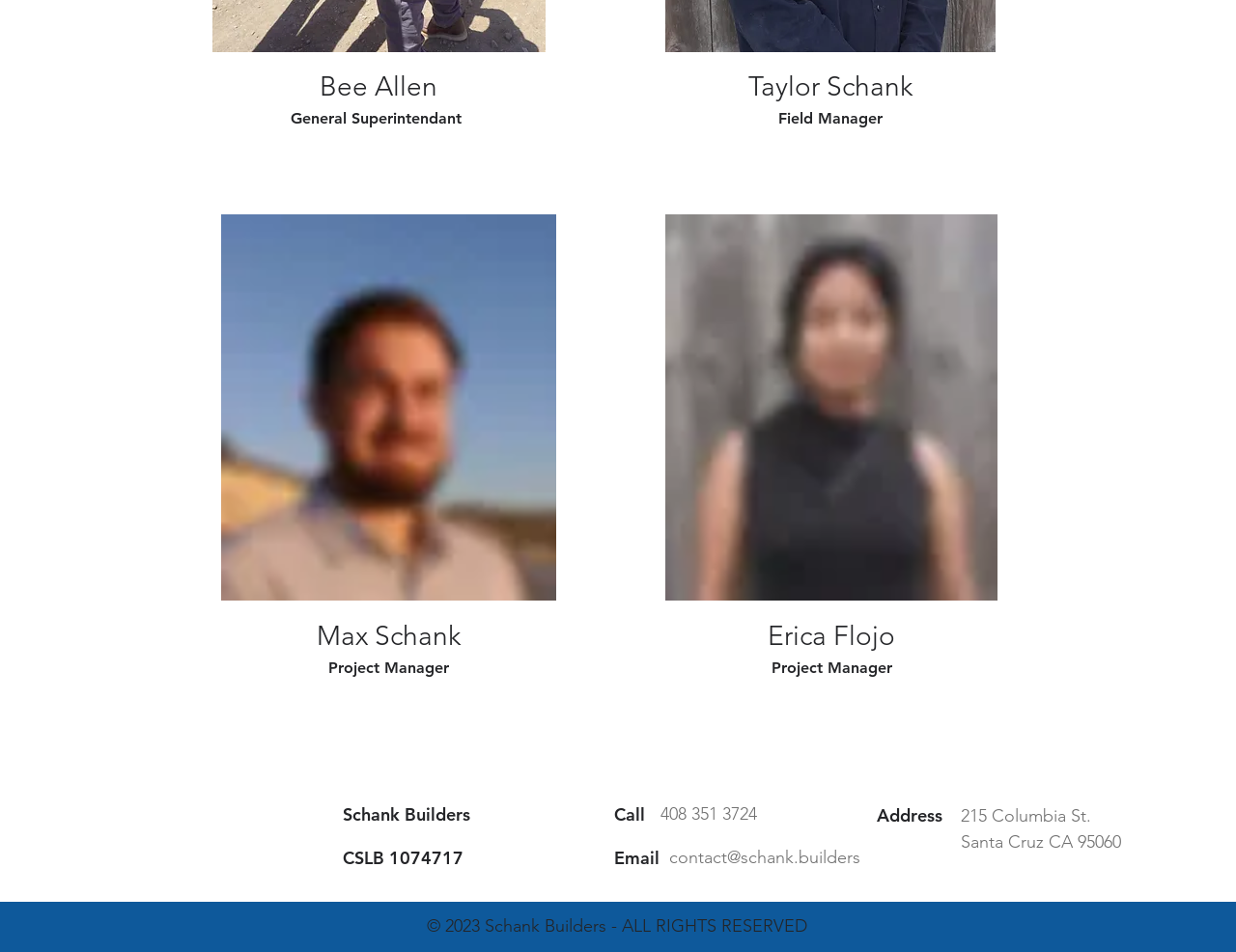Find the bounding box coordinates for the element described here: "contact@schank.builders".

[0.541, 0.889, 0.696, 0.912]